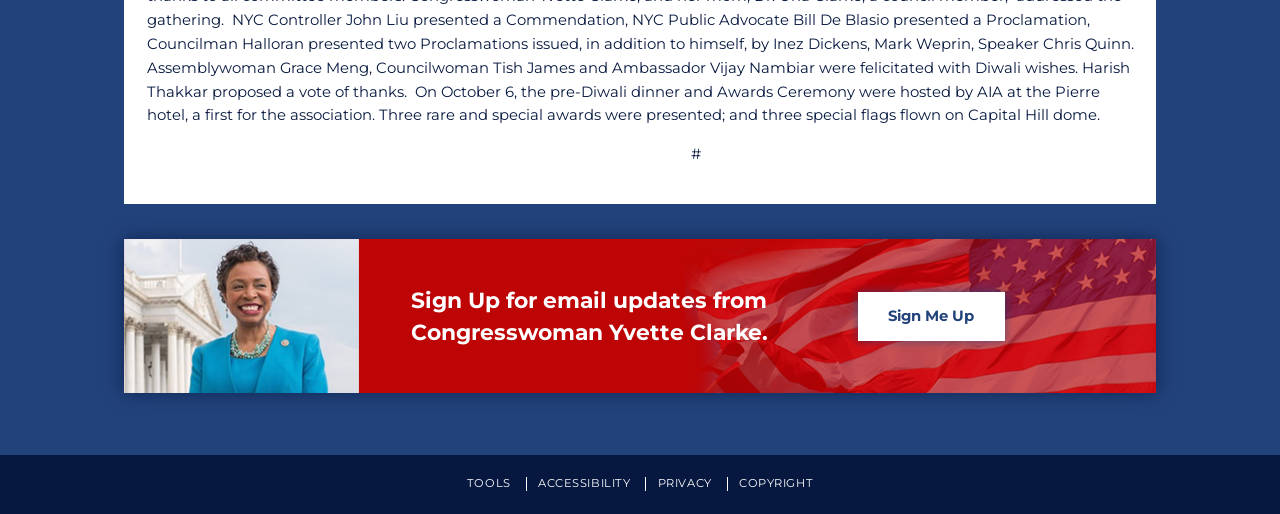What is the name of the congresswoman mentioned on the page?
Using the visual information from the image, give a one-word or short-phrase answer.

Yvette Clarke